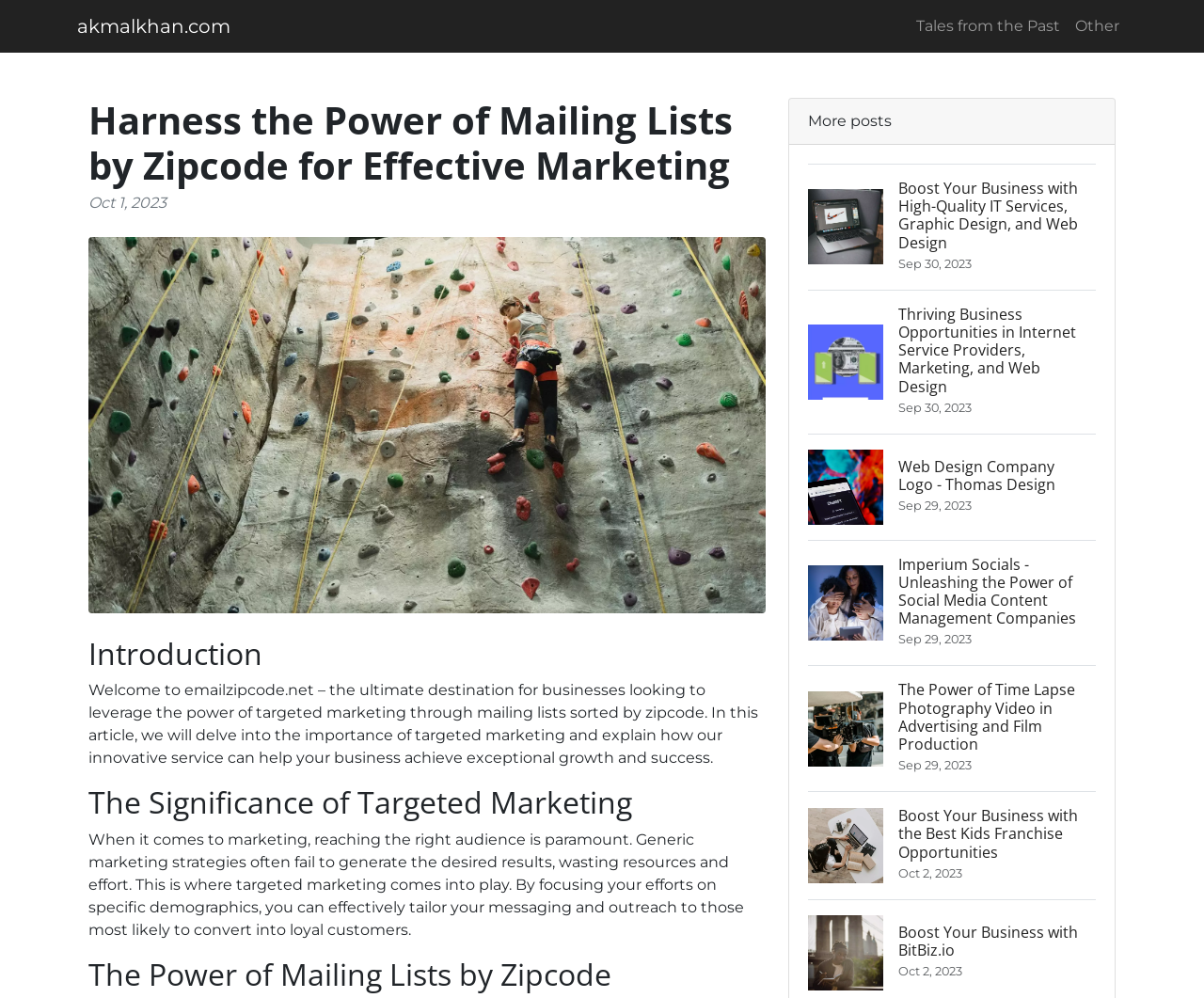What is the main topic of the webpage?
Please answer the question with as much detail and depth as you can.

Based on the webpage content, the main topic is targeted marketing, which is evident from the headings and paragraphs discussing the importance of targeted marketing and how mailing lists sorted by zipcode can help businesses achieve exceptional growth and success.